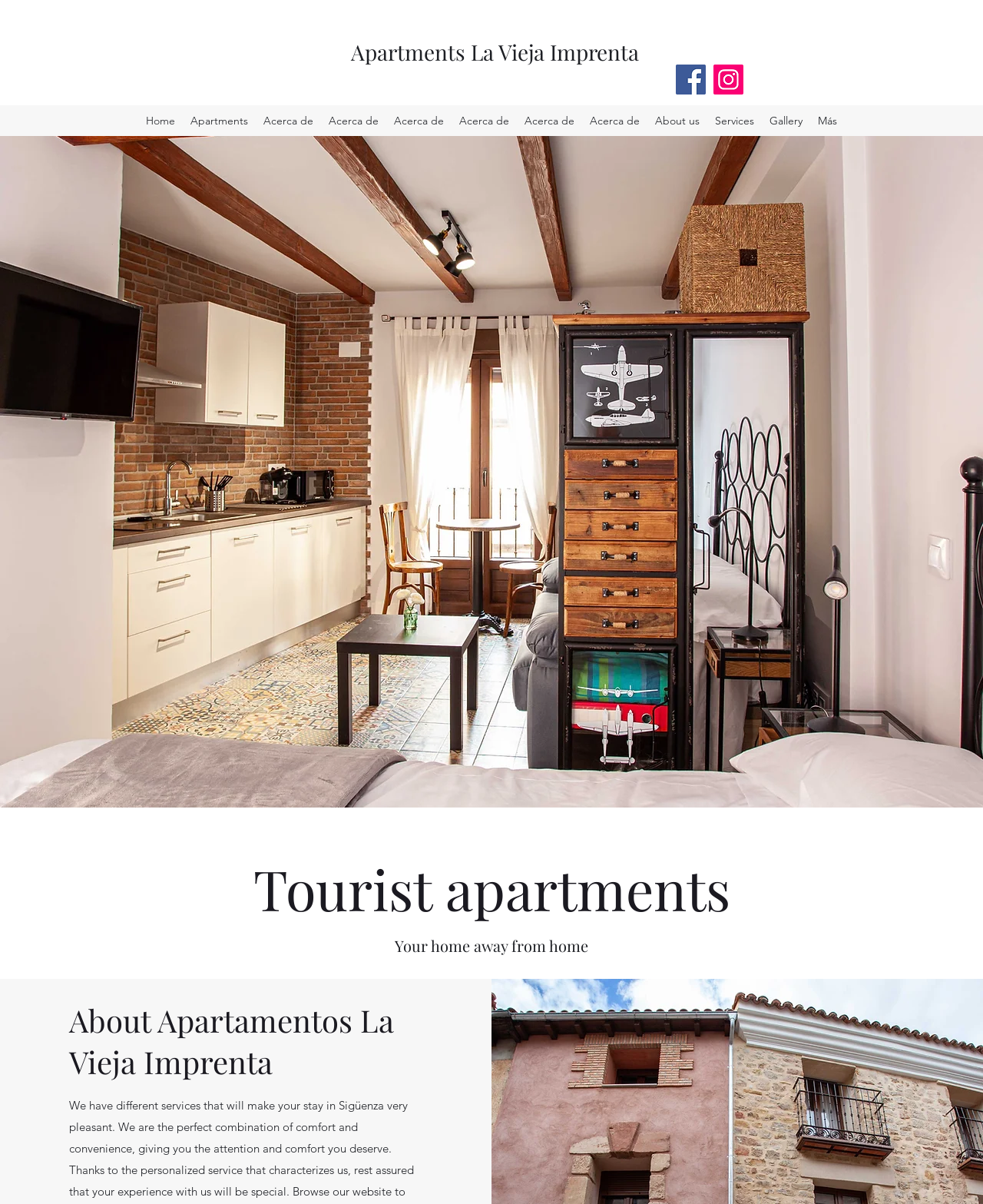Generate a thorough caption detailing the webpage content.

The webpage is about ApartamentosImprenta, a tourist apartment service. At the top, there is a prominent link to "Apartments La Vieja Imprenta". Below it, a navigation menu is situated, containing links to "Home", "Apartments", and several instances of "Acerca de" (which means "About" in Spanish), as well as "About us", "Services", "Gallery", and "Más" (meaning "More" in Spanish). 

On the top-right corner, there is a social bar with links to Facebook and Instagram, each accompanied by its respective icon. 

The main content of the page is dominated by a large background image, which occupies the entire width and most of the height of the page. 

In the middle of the page, there is a heading that reads "Tourist apartments", and below it, a paragraph of text stating "Your home away from home". 

At the bottom of the page, there is another heading that reads "About Apartamentos La Vieja Imprenta", which likely provides more information about the service.